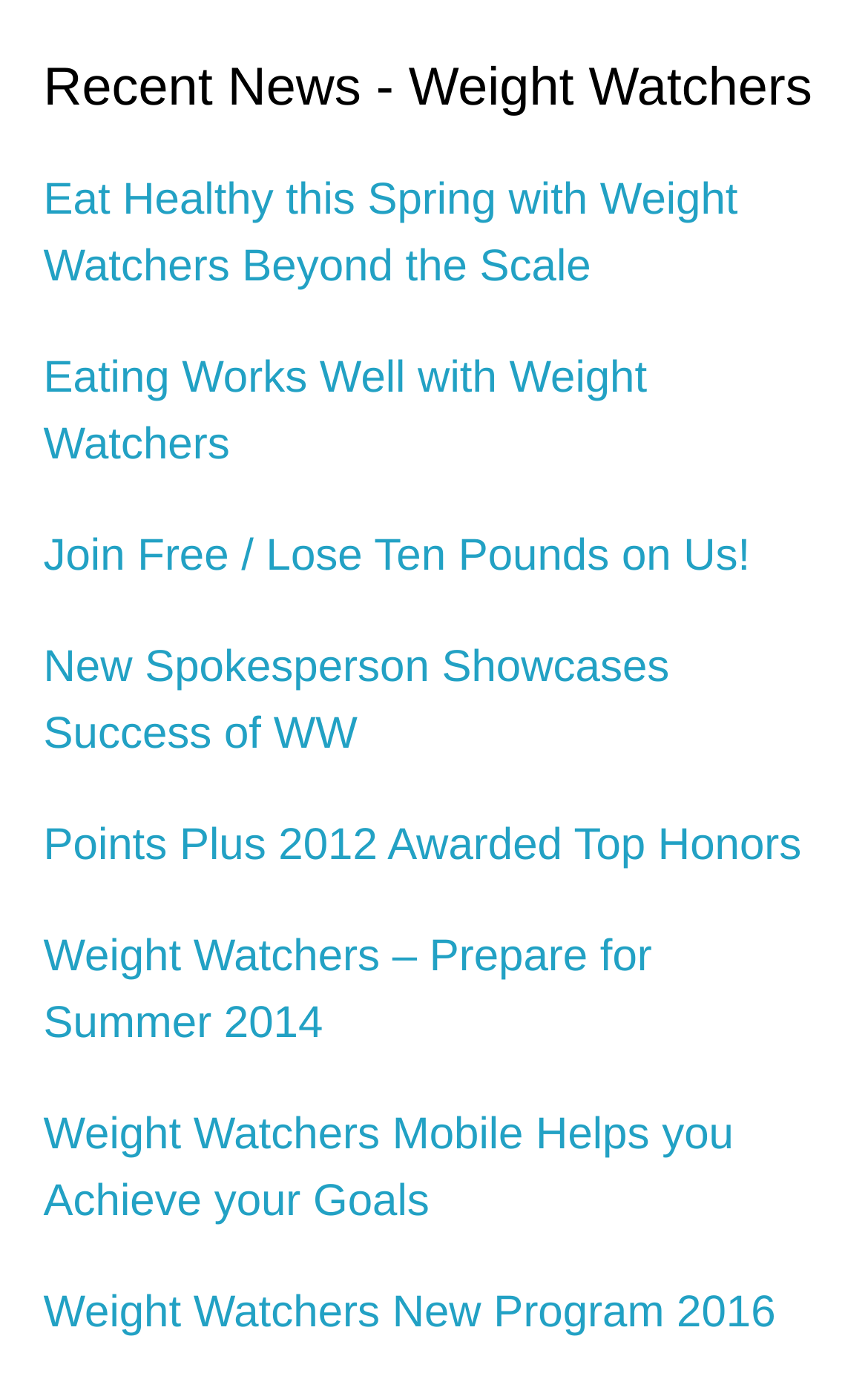Pinpoint the bounding box coordinates of the clickable element to carry out the following instruction: "Learn about Weight Watchers mobile app."

[0.05, 0.806, 0.845, 0.889]